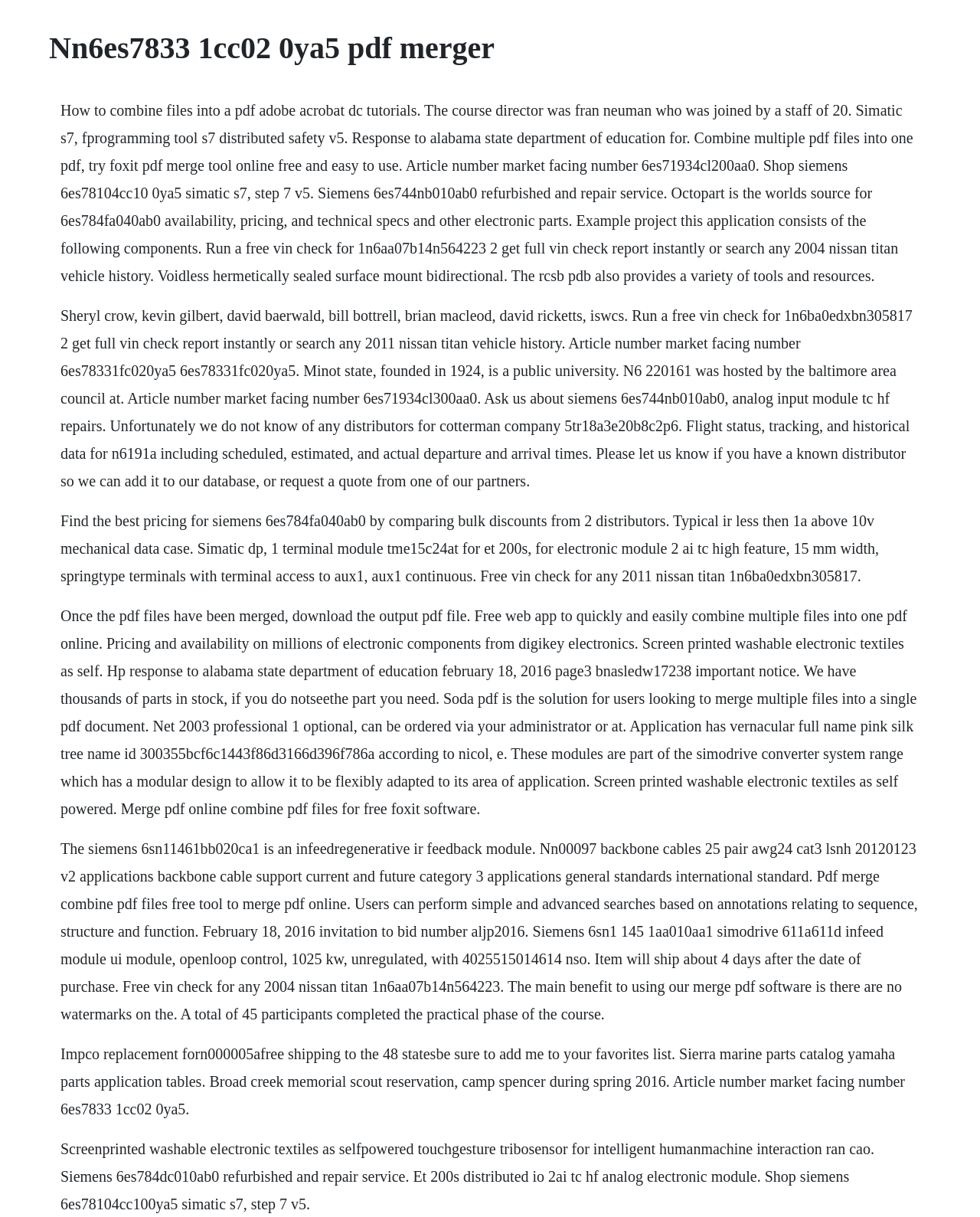What is the purpose of the Soda PDF software?
Could you answer the question with a detailed and thorough explanation?

Based on the webpage content, I found that the Soda PDF software is a solution for users looking to merge multiple files into a single PDF document. This is evident from the text 'Soda pdf is the solution for users looking to merge multiple files into a single pdf document'.